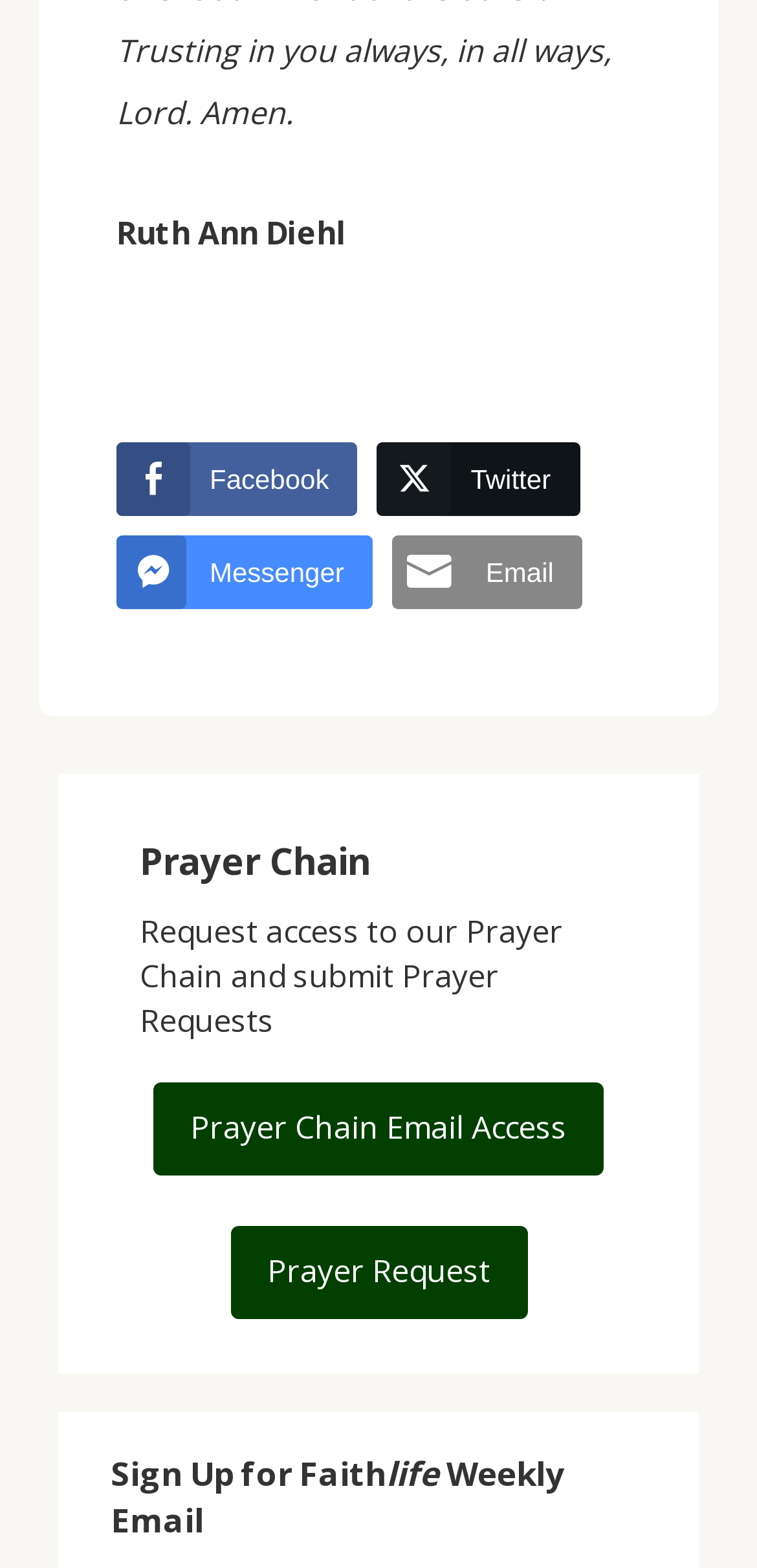How many social media share buttons are available?
Carefully examine the image and provide a detailed answer to the question.

There are three social media share buttons available, namely 'Facebook Share', 'Twitter Share', and 'Facebook Messenger Share', which can be used to share the content of the webpage on different social media platforms.